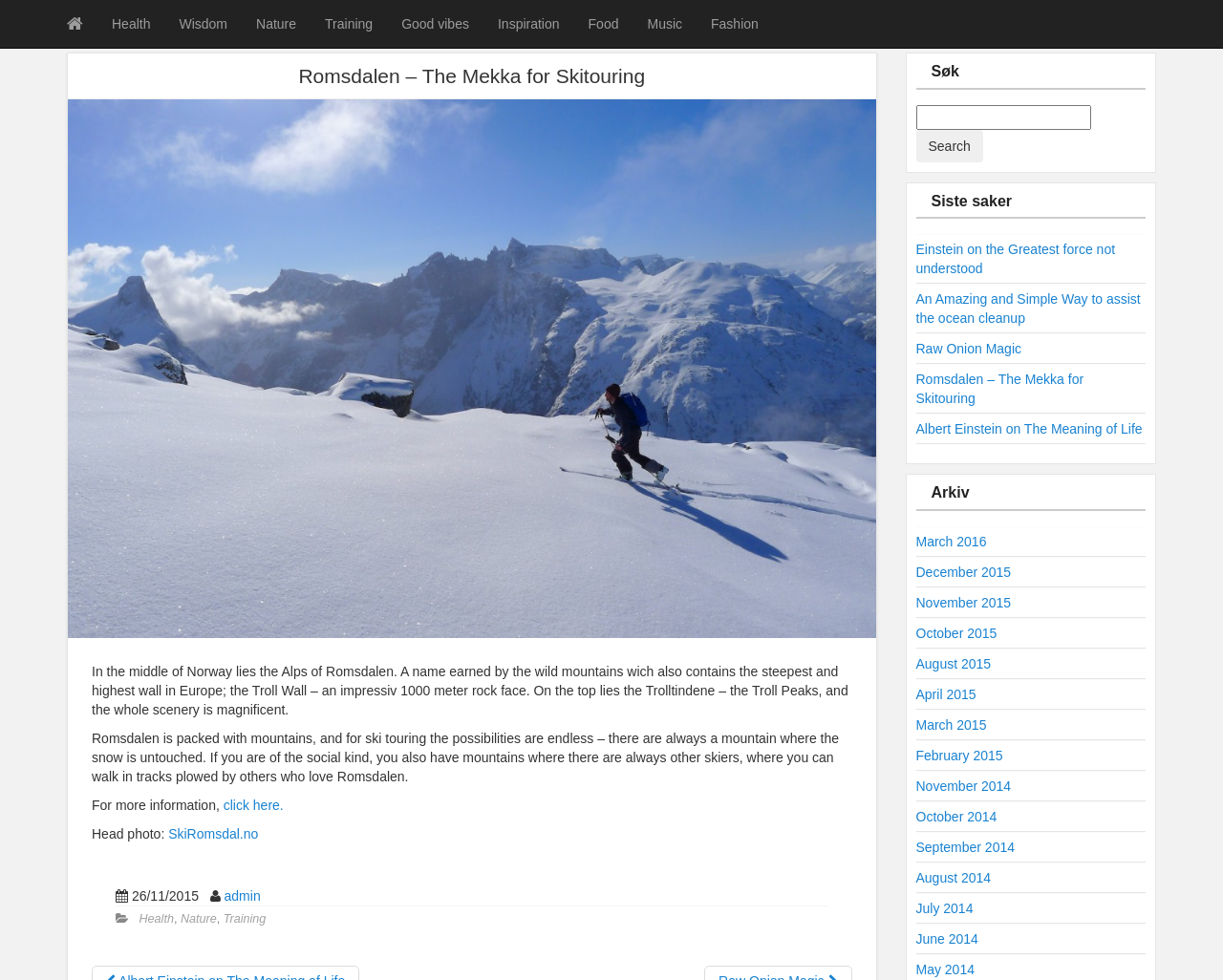Could you specify the bounding box coordinates for the clickable section to complete the following instruction: "Search for something"?

[0.749, 0.107, 0.892, 0.132]